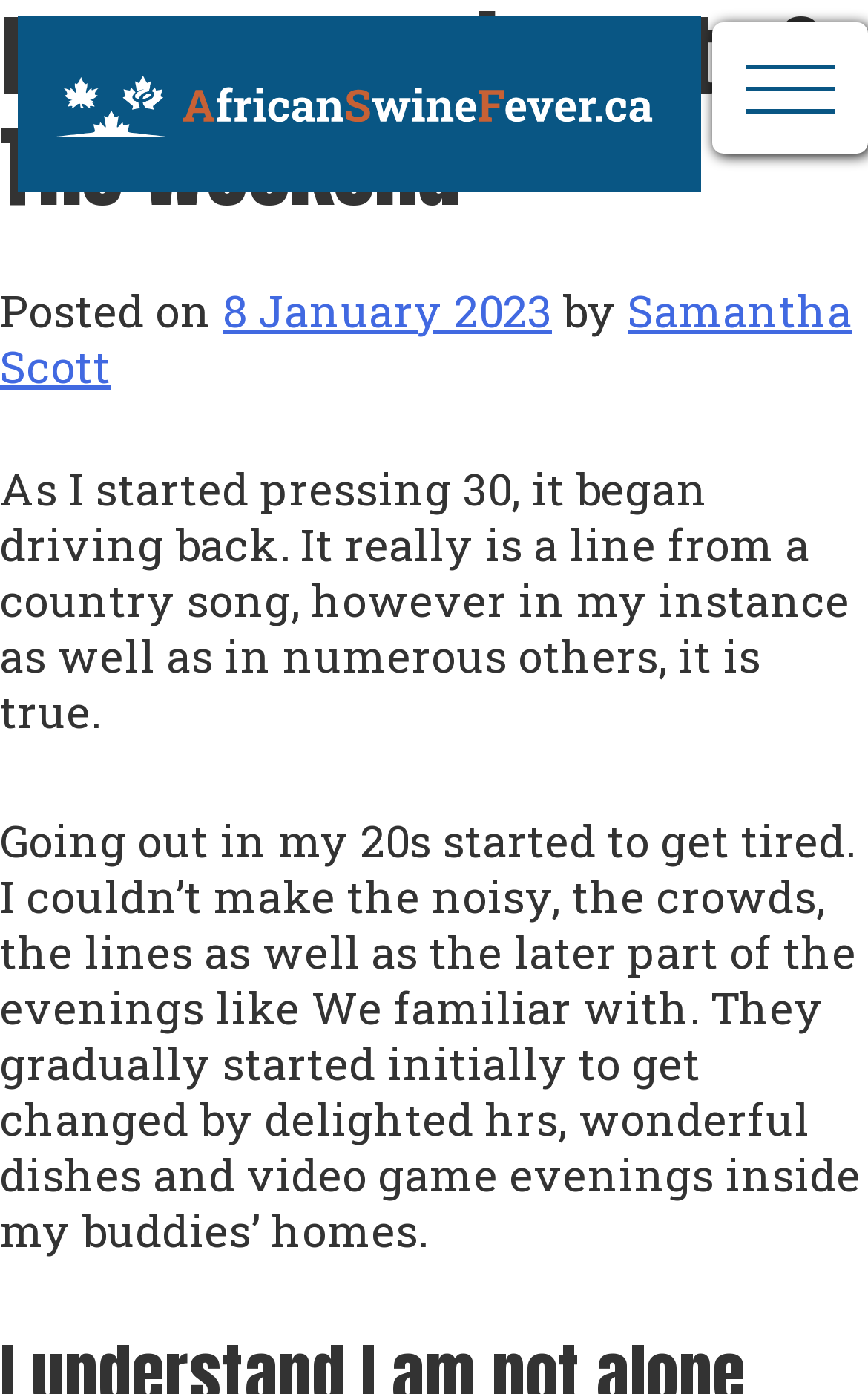Summarize the webpage with intricate details.

The webpage appears to be a blog post or article about online dating, specifically focusing on the author's personal experience. At the top of the page, there is a link to "AfricanSwineFever.ca" positioned near the left edge of the screen. 

Below the link, a prominent header section spans the entire width of the page, containing the title "For you to Online Date On The Weekend" in a large font size. 

Underneath the title, there is a section with the post's metadata, including the text "Posted on" followed by a link to the date "8 January 2023", and then the author's name "Samantha Scott" as a link. 

The main content of the article begins below the metadata section, with a paragraph of text that discusses the author's experience of growing older and changing their social habits. The text is divided into two blocks, with the first block describing the author's feelings about going out in their 20s, and the second block explaining how they started to prefer quieter, more low-key activities with friends.